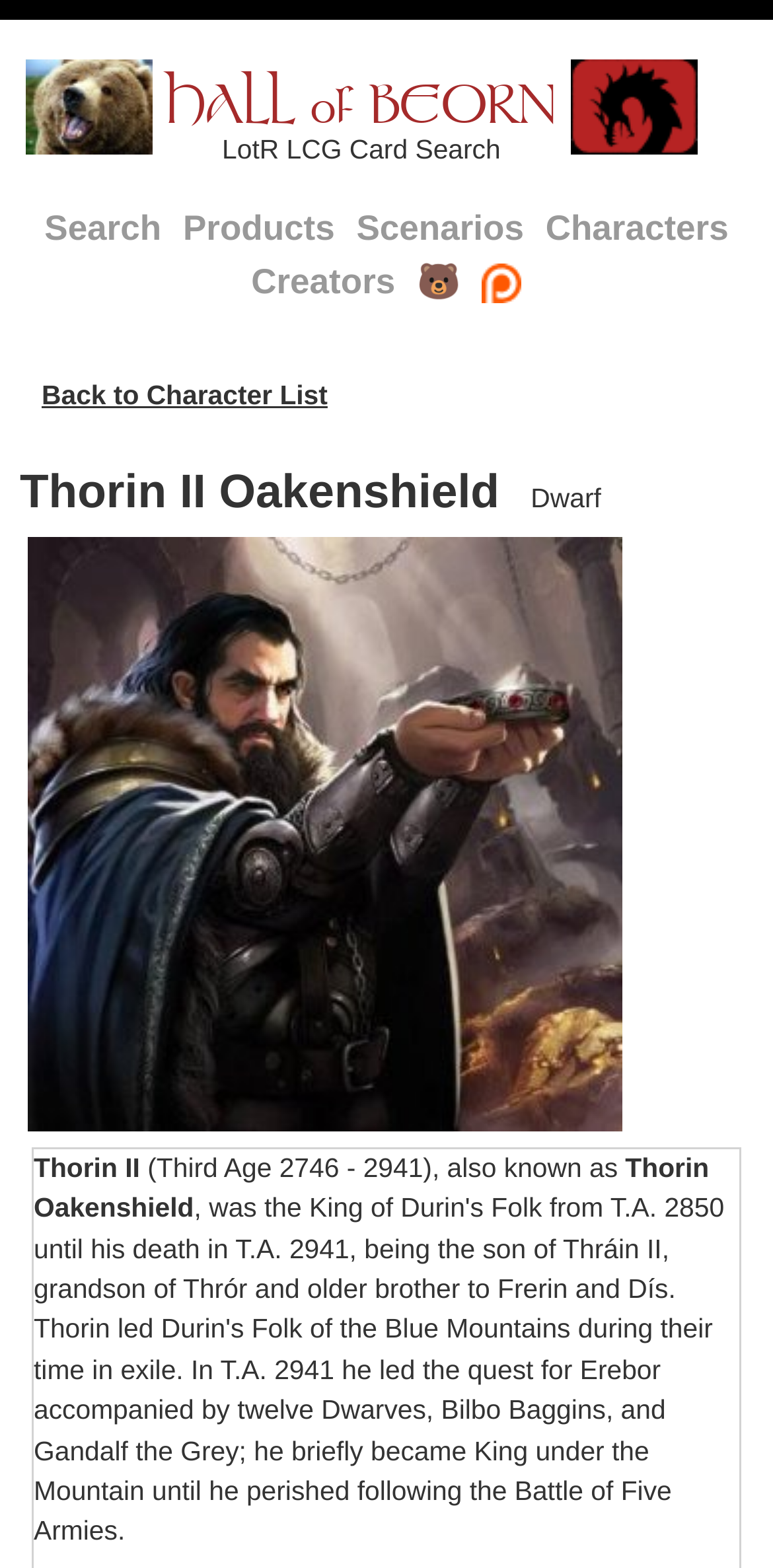Locate the bounding box of the UI element described by: "🐻" in the given webpage screenshot.

[0.532, 0.167, 0.603, 0.192]